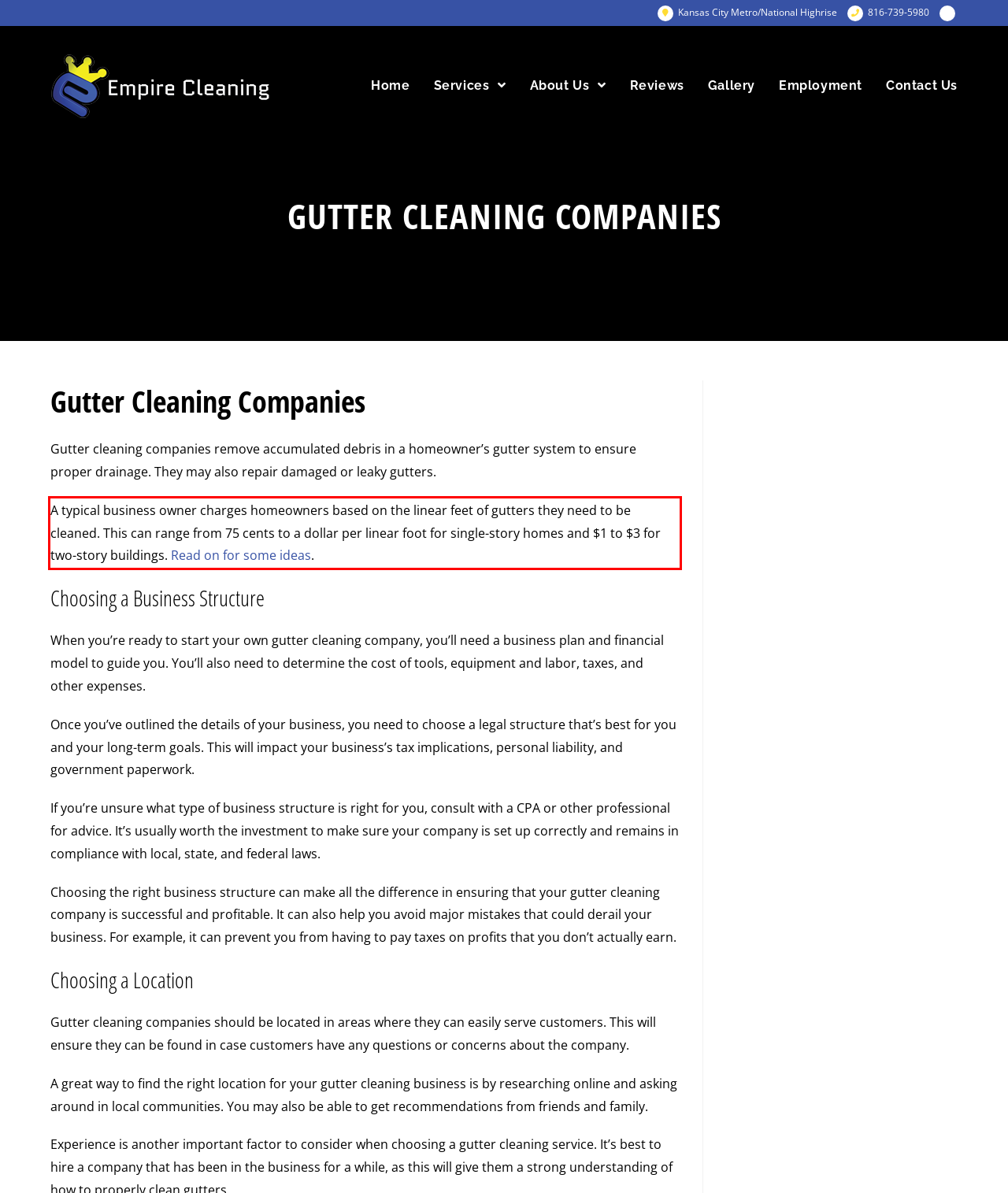Given a screenshot of a webpage containing a red bounding box, perform OCR on the text within this red bounding box and provide the text content.

A typical business owner charges homeowners based on the linear feet of gutters they need to be cleaned. This can range from 75 cents to a dollar per linear foot for single-story homes and $1 to $3 for two-story buildings. Read on for some ideas.